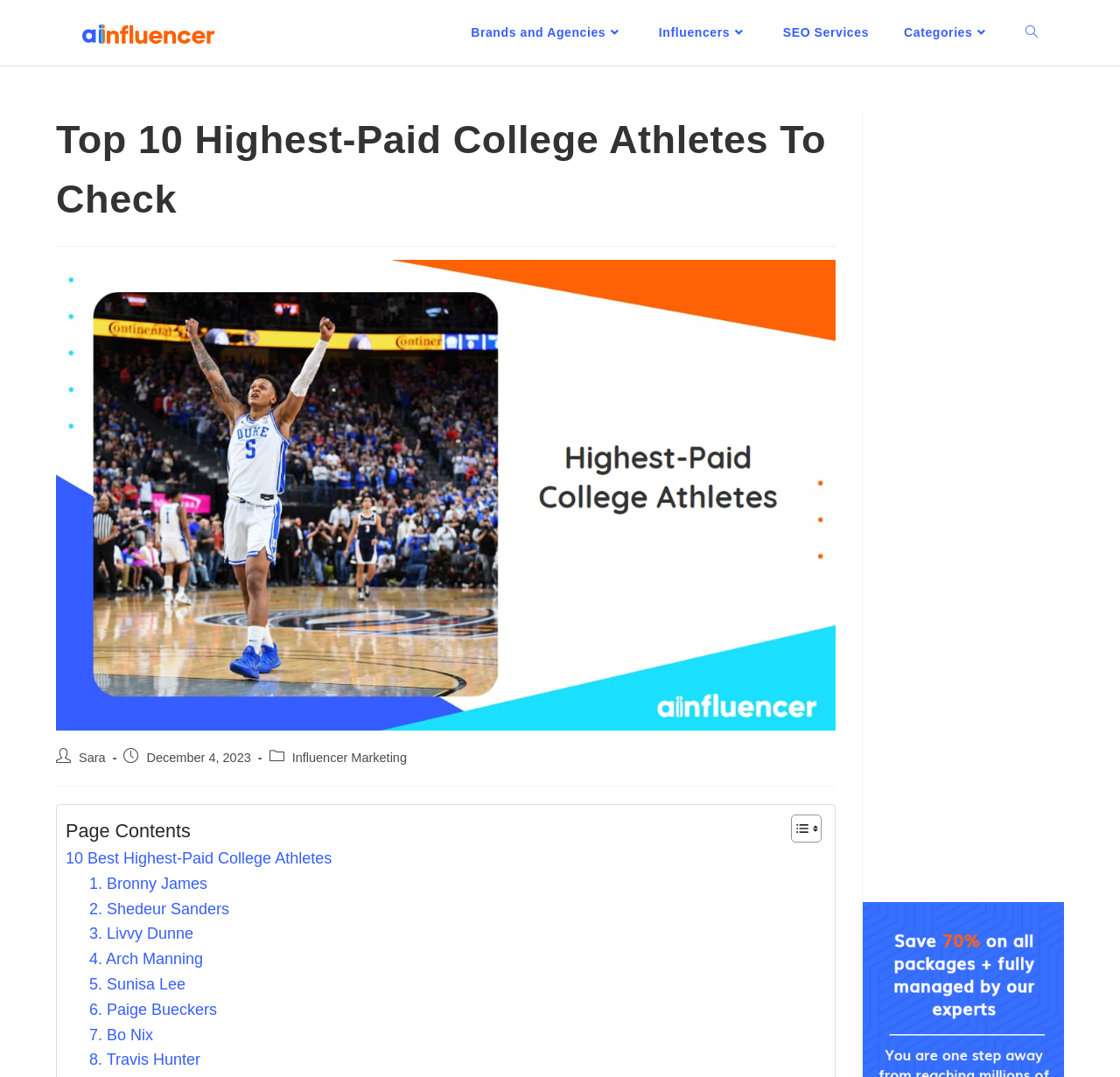Give a concise answer using only one word or phrase for this question:
How many athletes are listed on the webpage?

10